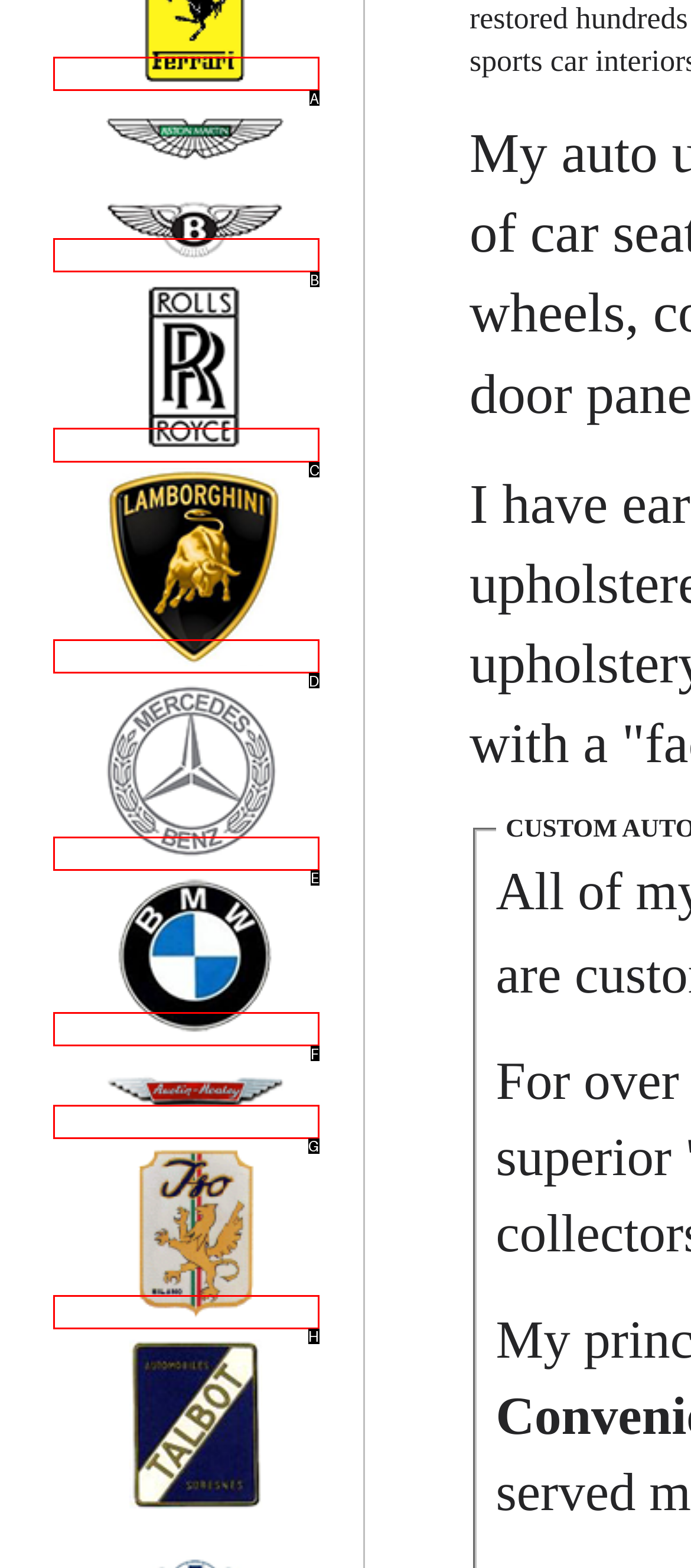For the given instruction: Click on Auto, determine which boxed UI element should be clicked. Answer with the letter of the corresponding option directly.

None